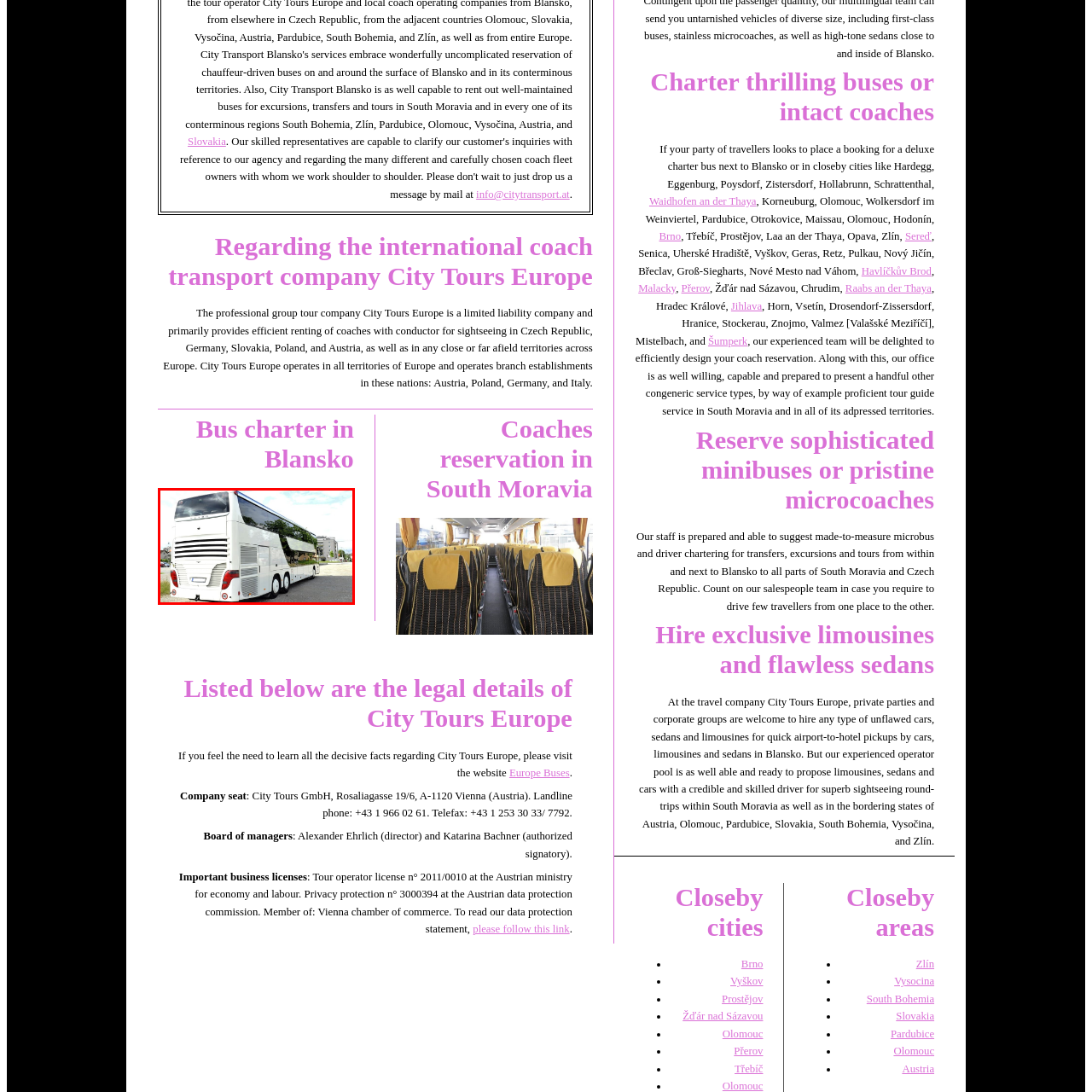Offer a detailed explanation of the scene within the red bounding box.

This image features a modern, sleek double-decker coach, predominantly white in color, showcasing its sophisticated design and spacious build. The back view reveals a polished exterior, emphasizing its large windows that suggest ample natural light for passengers. The bus is parked in an open area, surrounded by a suburban landscape, hinting at its readiness for travel or tour operations. This type of vehicle is typically used by the international coach transport company City Tours Europe, renowned for providing efficient bus rentals and excursions across various European countries, including Slovakia, where such coaches are essential for group travel and sightseeing.